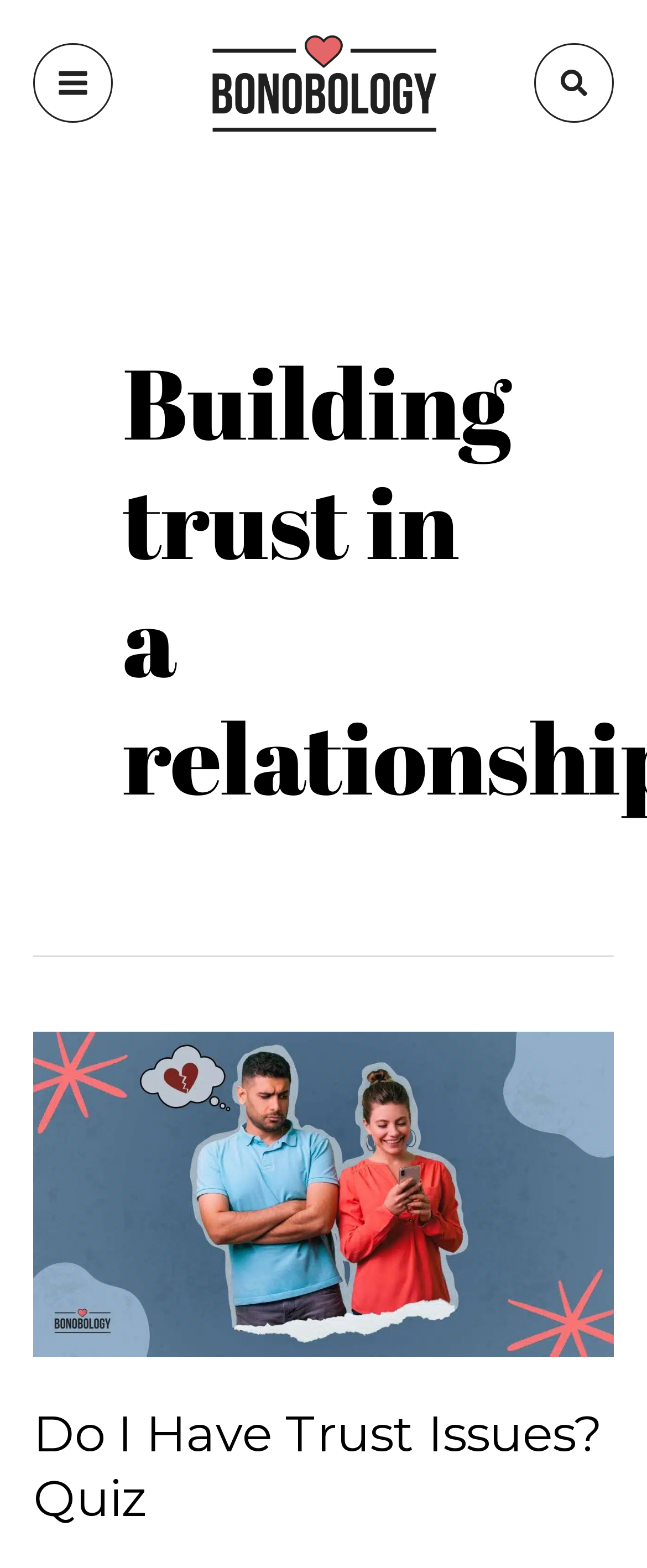What is the position of the main menu button?
Please provide a comprehensive answer based on the contents of the image.

The main menu button is located at the top-left corner of the webpage, with its bounding box coordinates being [0.051, 0.027, 0.174, 0.078], which indicates that it is positioned at the top-left corner of the webpage.